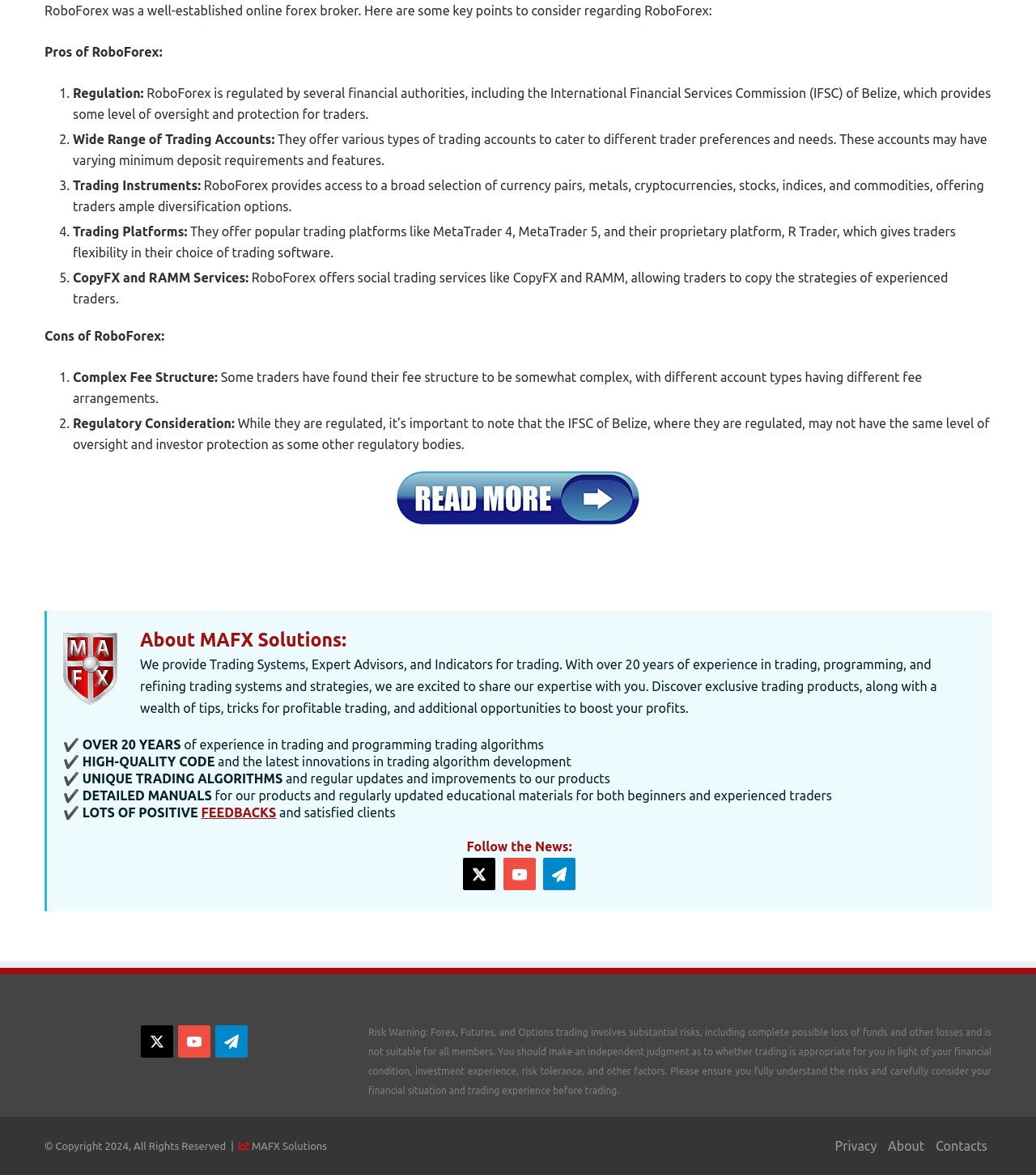Give a one-word or phrase response to the following question: What is the name of the online forex broker?

RoboForex